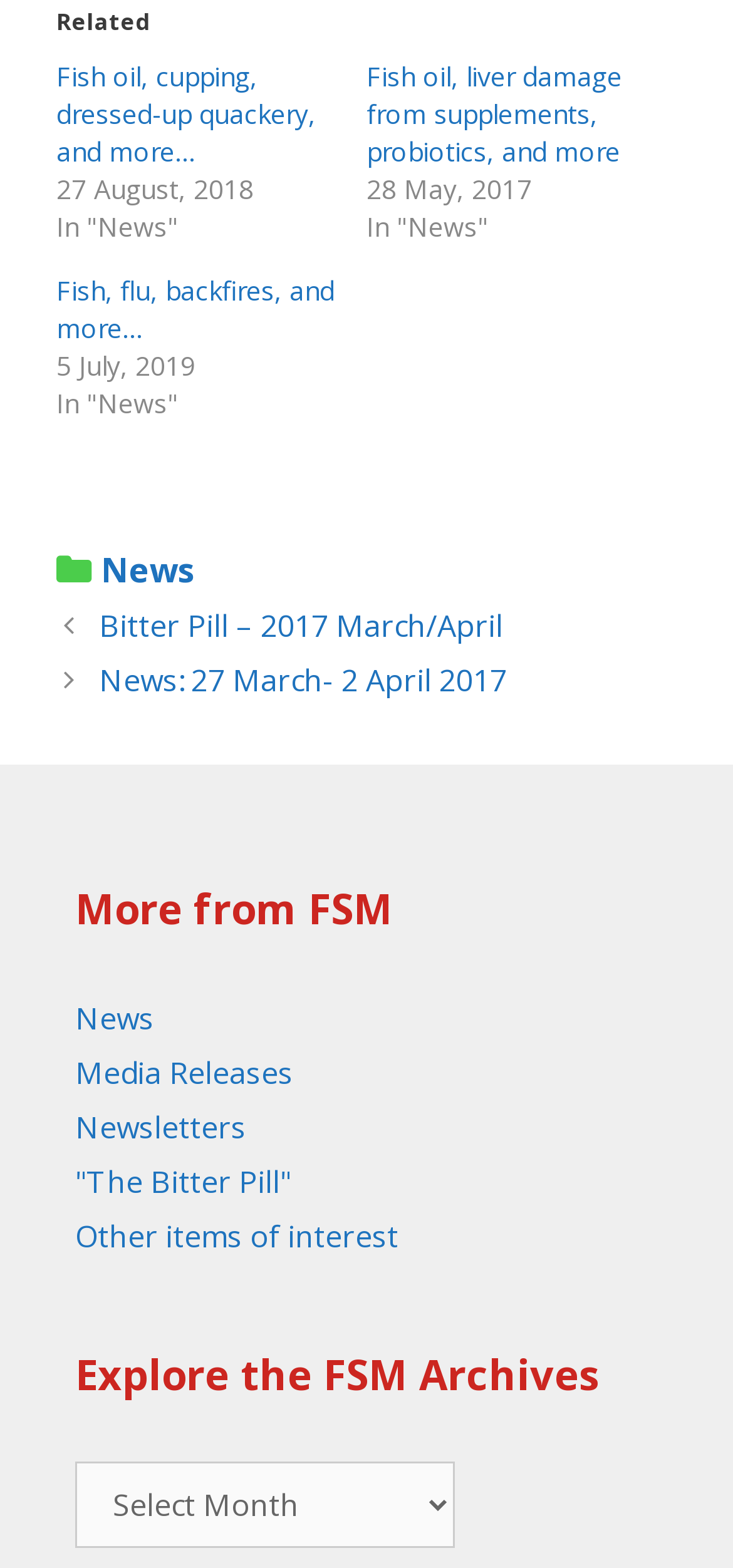Highlight the bounding box coordinates of the region I should click on to meet the following instruction: "Select 'Explore the FSM Archives'".

[0.103, 0.932, 0.621, 0.987]